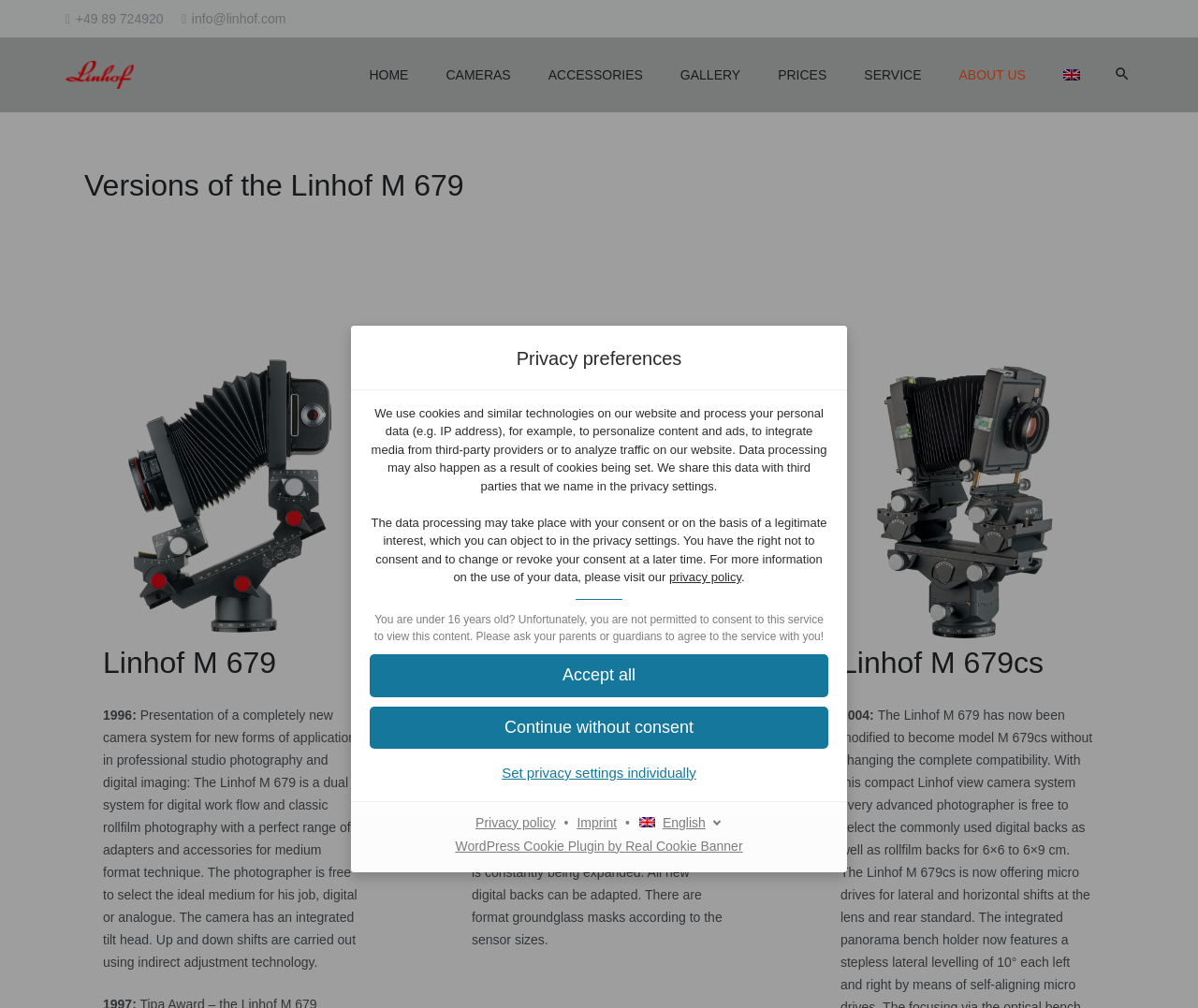Please respond in a single word or phrase: 
What is the purpose of the cookies on this website?

Personalize content and ads